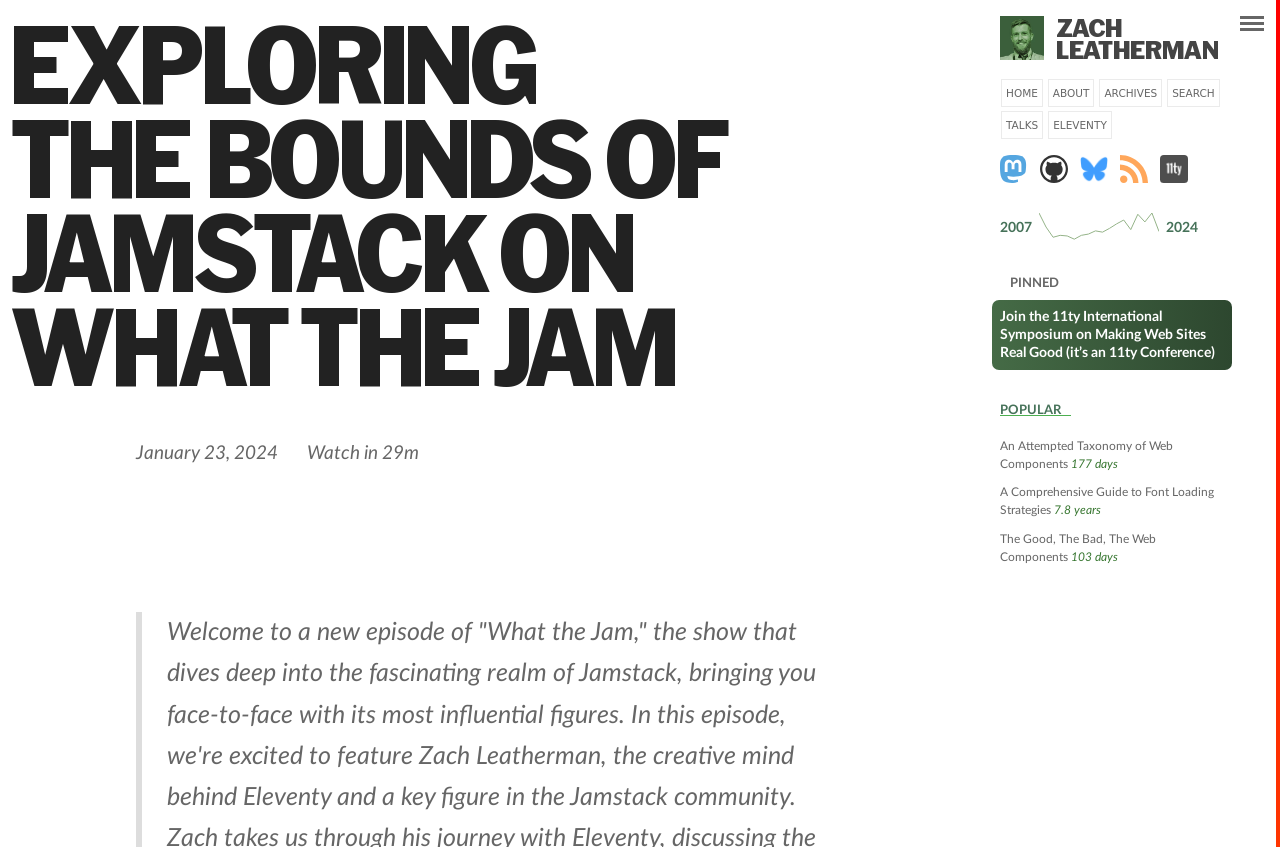Give a one-word or short phrase answer to the question: 
What is the author's name?

Zach Leatherman